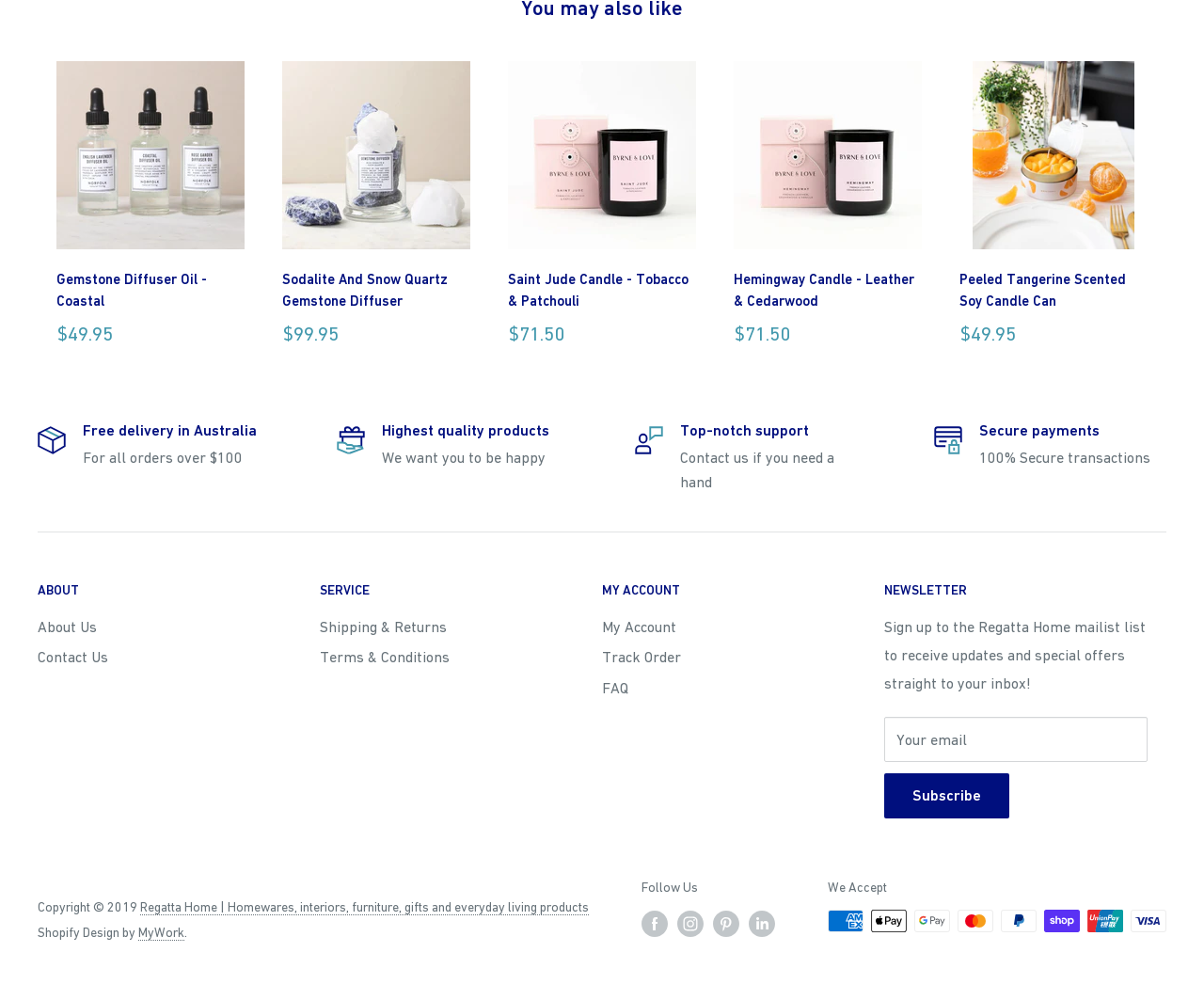How can I contact the website?
Please craft a detailed and exhaustive response to the question.

The contact information can be found in the footer of the website, which has a link to 'Contact Us'.